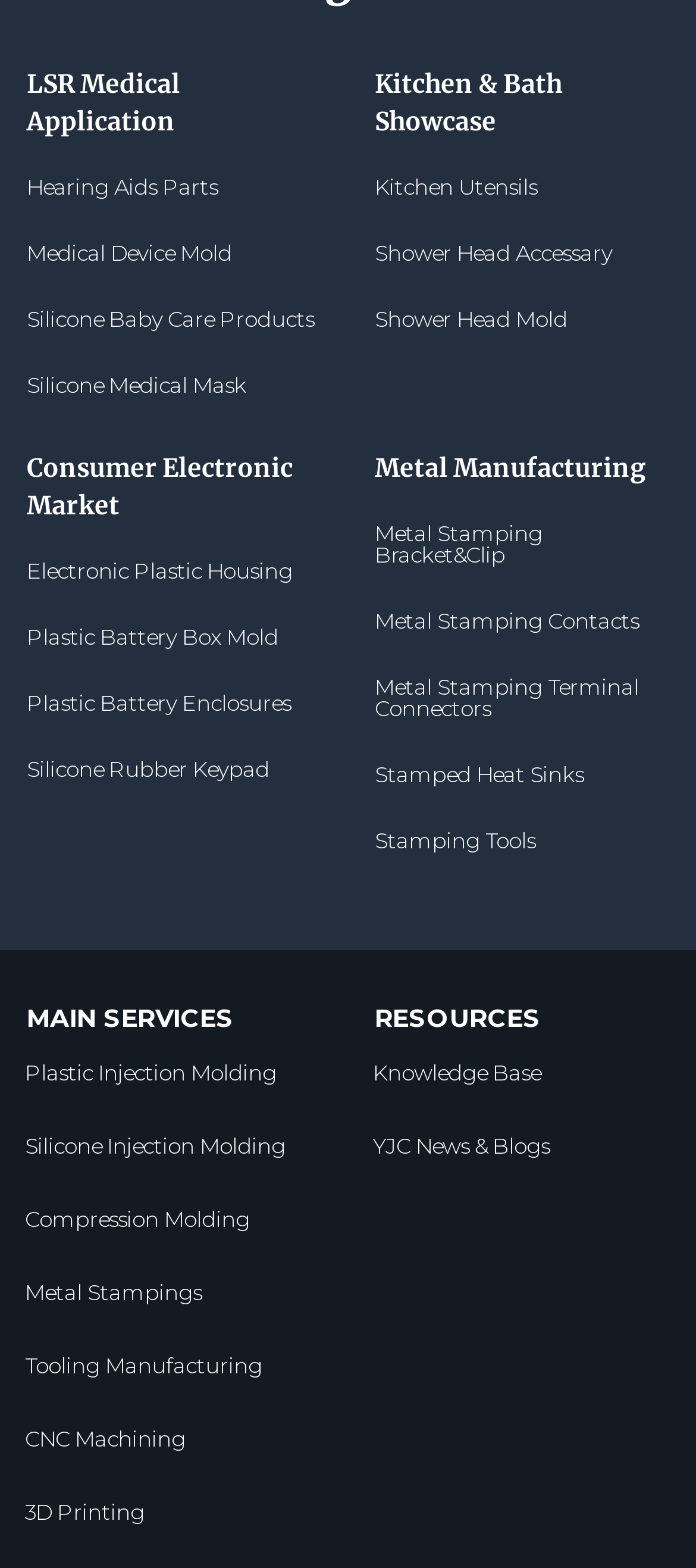Please determine the bounding box coordinates of the element to click in order to execute the following instruction: "View Kitchen Utensils". The coordinates should be four float numbers between 0 and 1, specified as [left, top, right, bottom].

[0.513, 0.101, 0.987, 0.137]